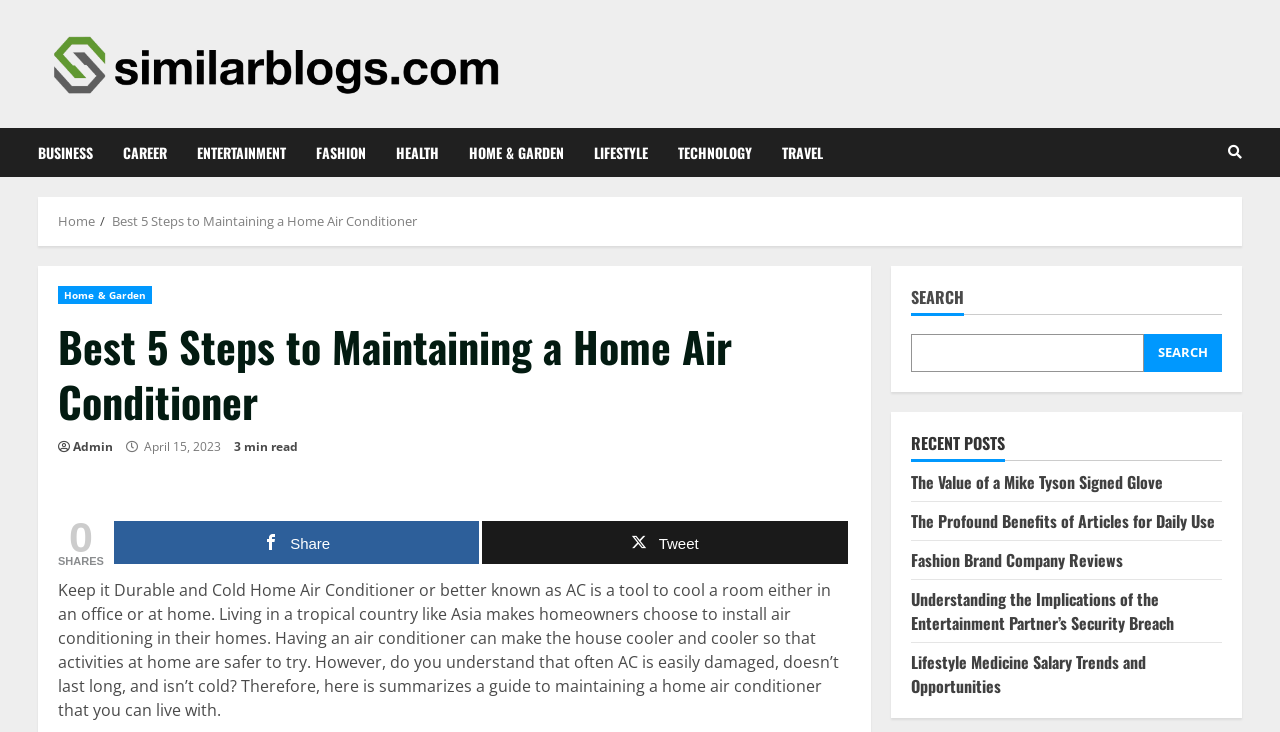What is the author of the article?
Give a detailed and exhaustive answer to the question.

I can see that the author of the article is mentioned as 'Admin' at the top of the webpage, below the heading 'Best 5 Steps to Maintaining a Home Air Conditioner'.